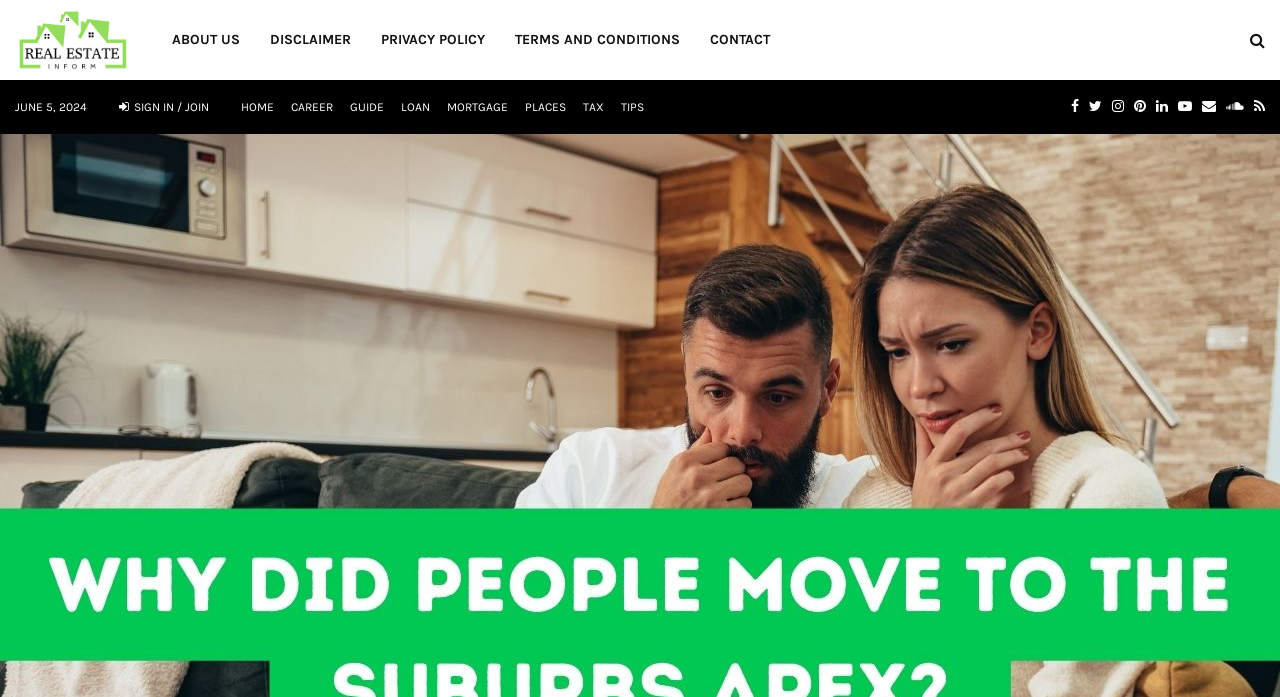Highlight the bounding box coordinates of the element that should be clicked to carry out the following instruction: "Click on the 'Chat window' button". The coordinates must be given as four float numbers ranging from 0 to 1, i.e., [left, top, right, bottom].

None